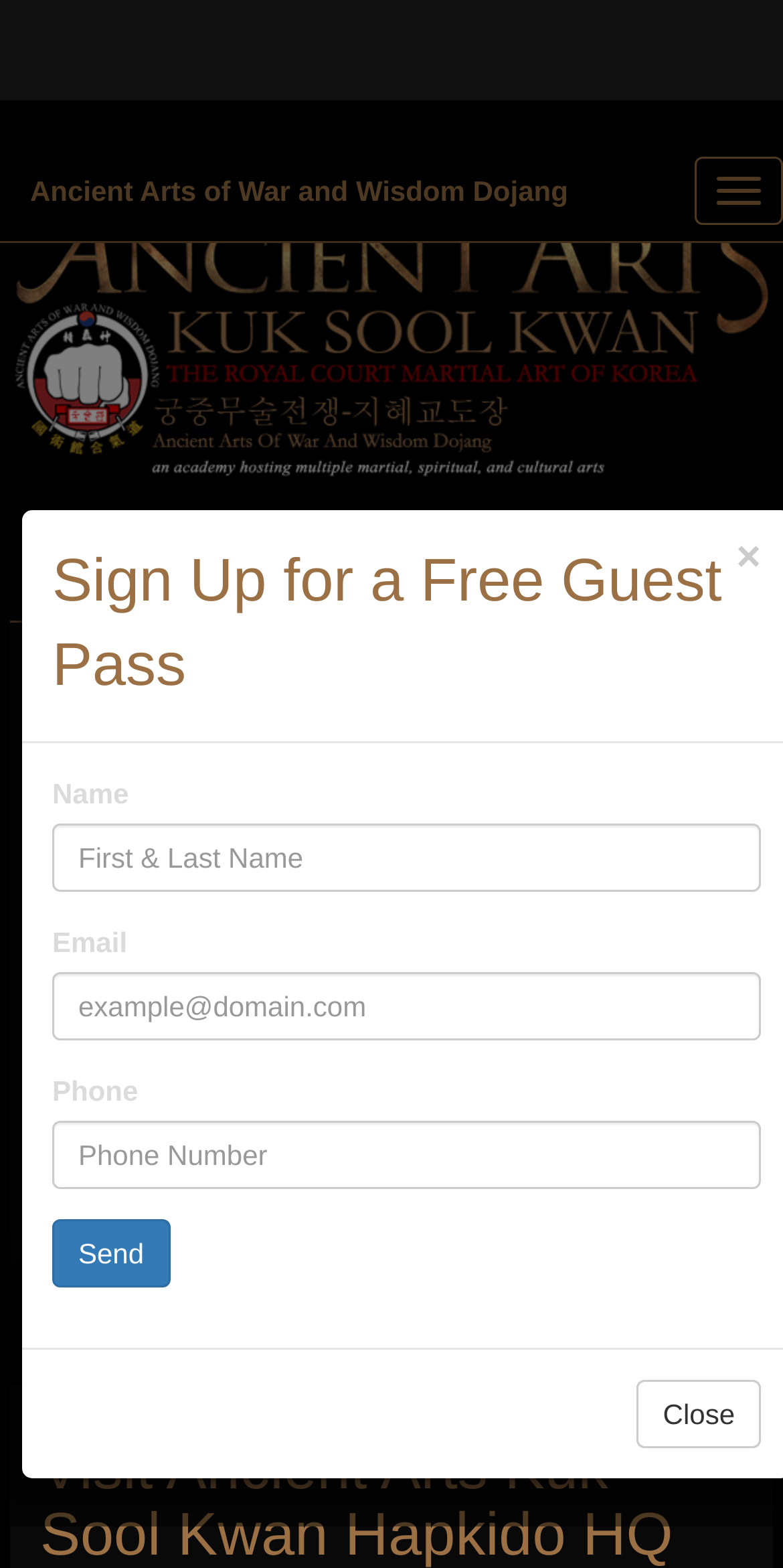How can a user sign up for a free trial?
Give a one-word or short-phrase answer derived from the screenshot.

By filling out the form